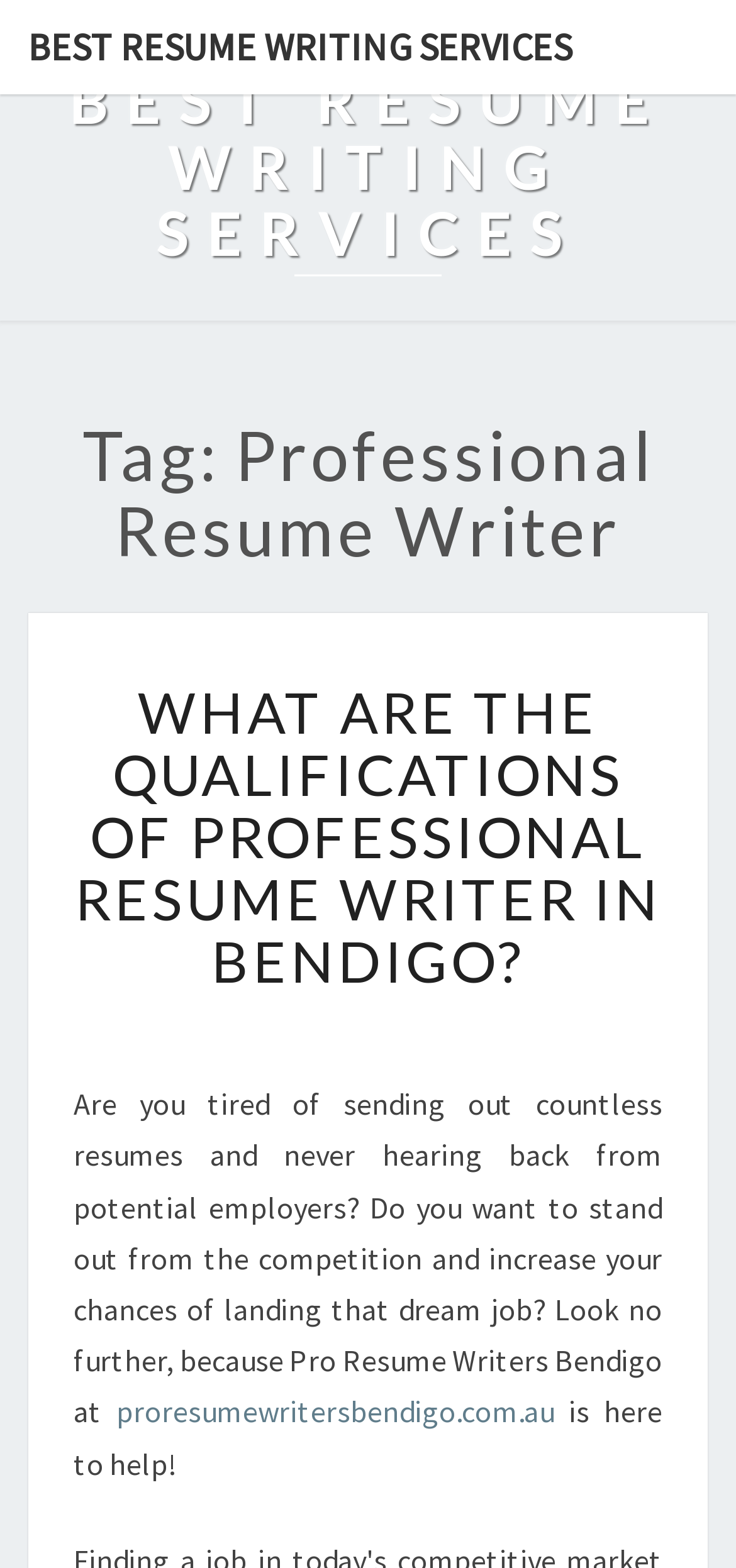Respond to the following query with just one word or a short phrase: 
What is the main service offered by Pro Resume Writers Bendigo?

Resume writing